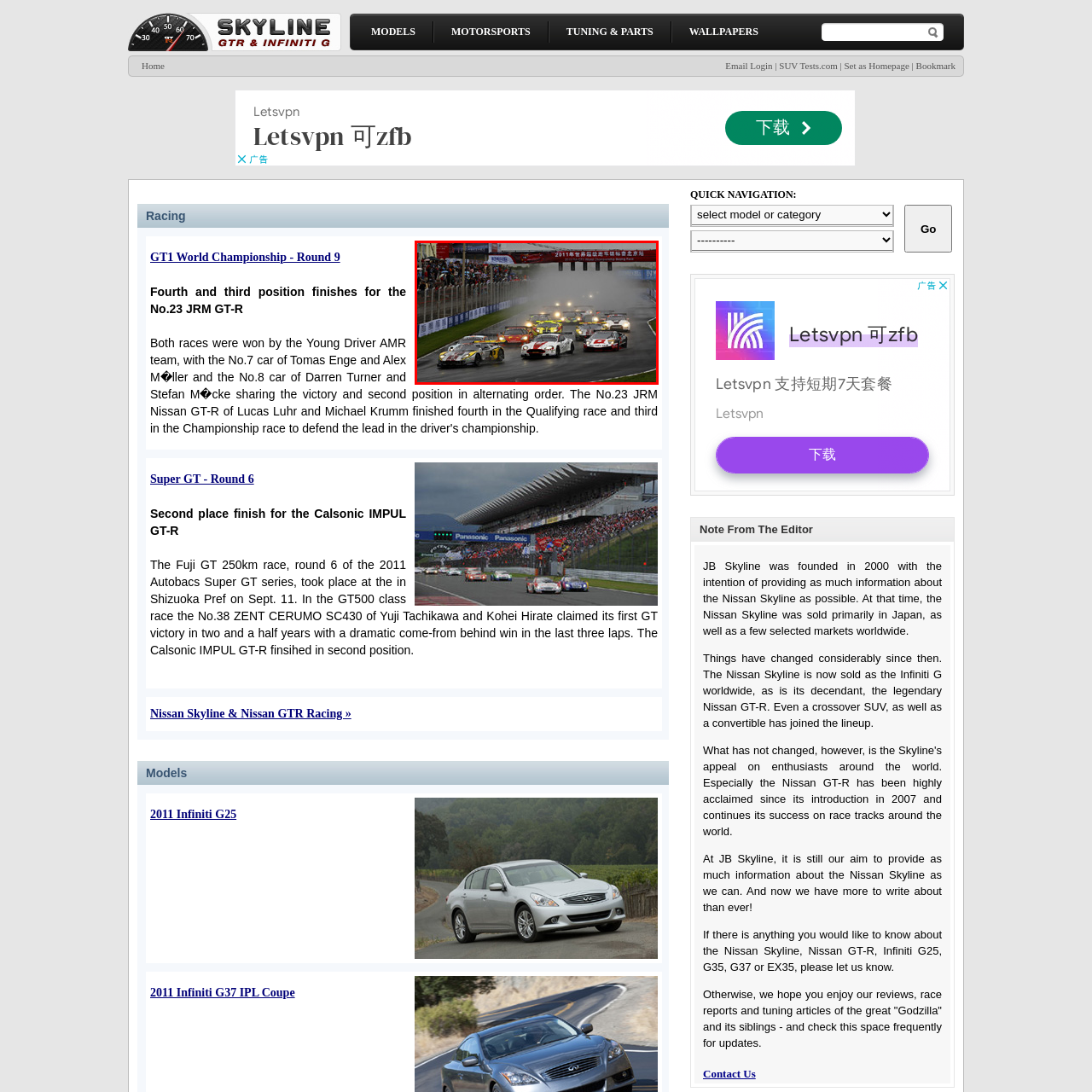Inspect the area marked by the red box and provide a short answer to the question: What is the weather condition?

Rainy